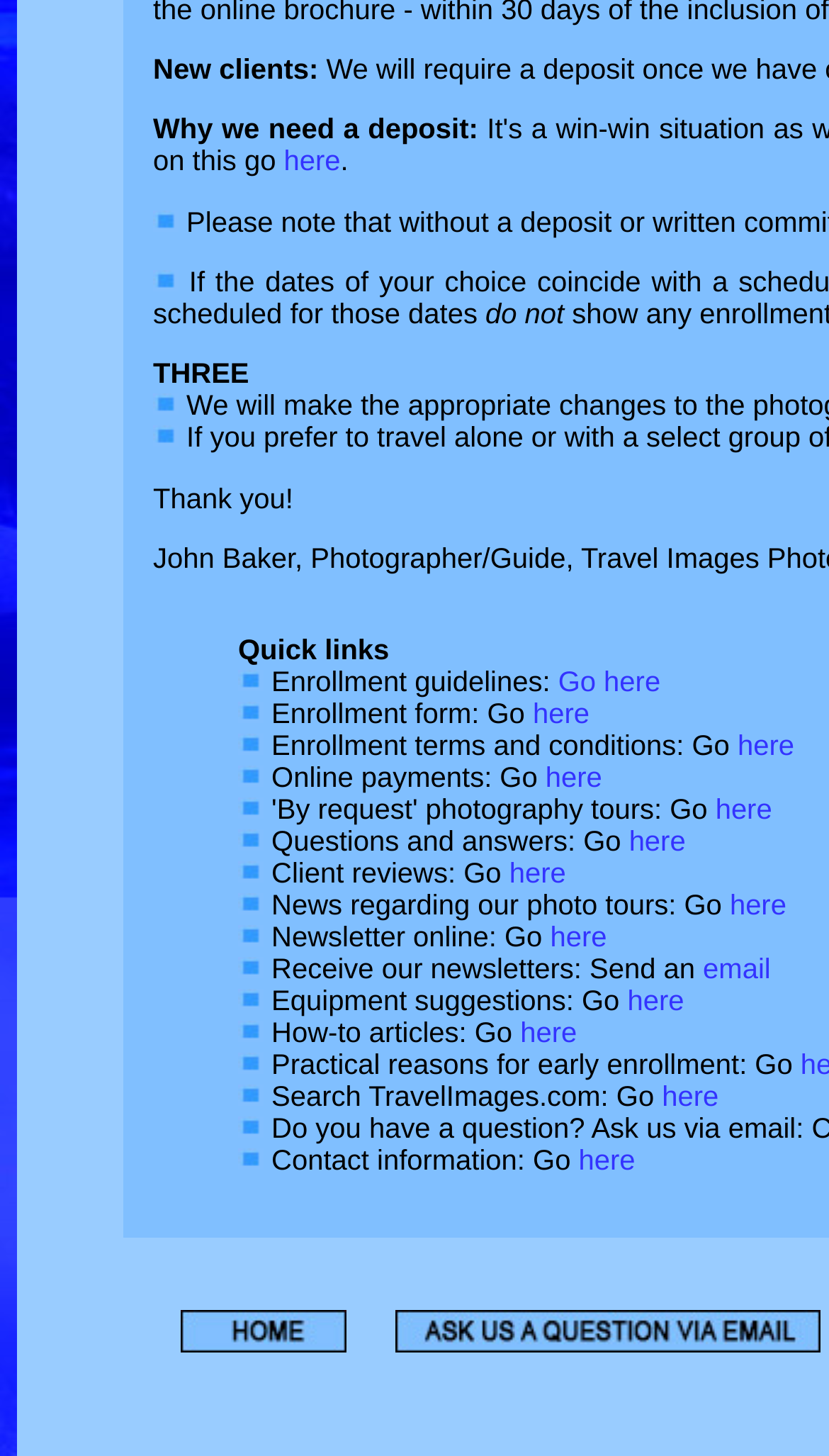Show the bounding box coordinates of the region that should be clicked to follow the instruction: "Email your photo tour question."

[0.476, 0.909, 0.989, 0.934]